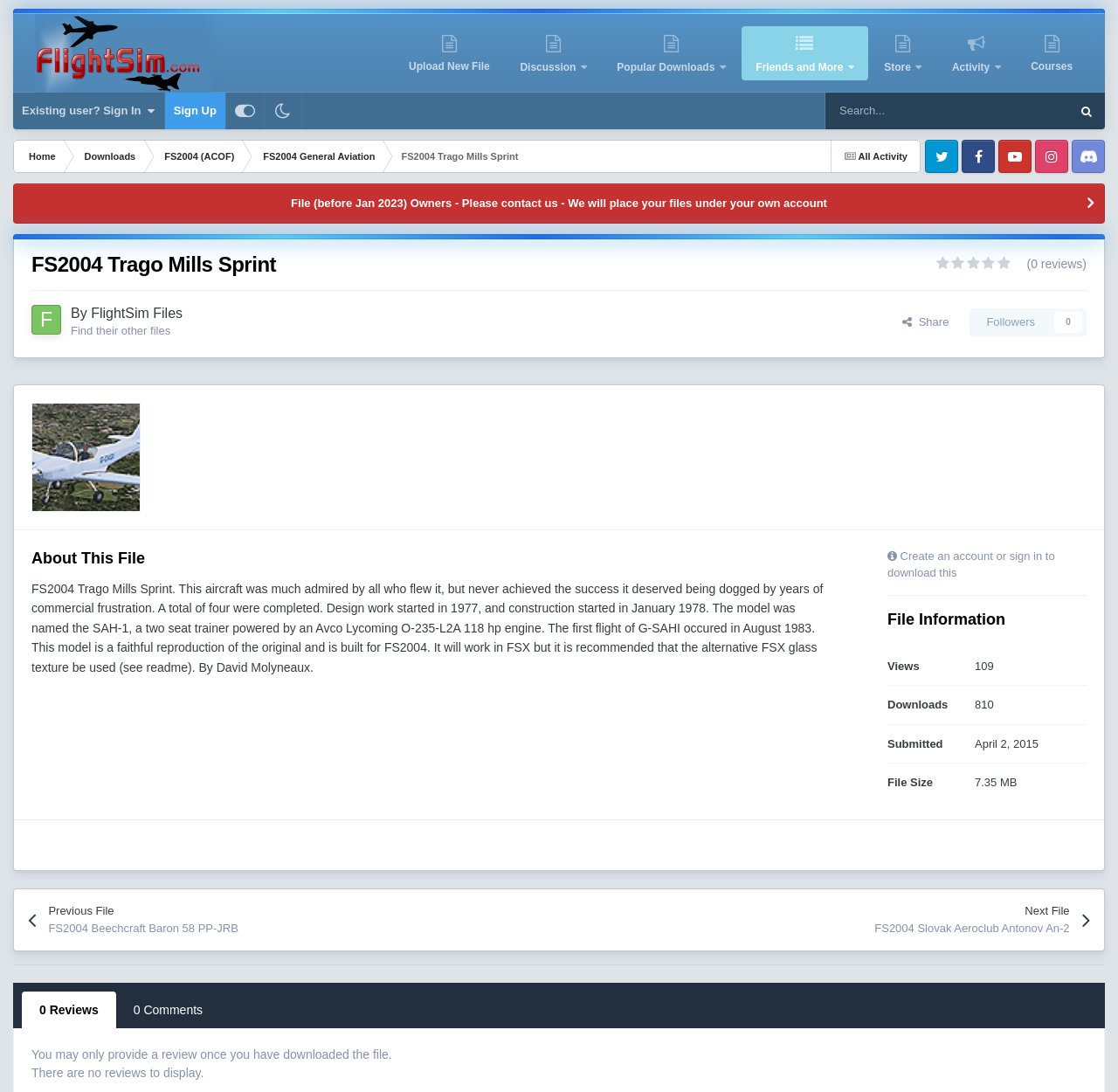Give an in-depth explanation of the webpage layout and content.

This webpage is about the FS2004 Trago Mills Sprint aircraft, a general aviation file on FlightSim.Com. At the top left, there is a logo of FlightSim.Com, accompanied by a link to the website. Below the logo, there are several links to different sections of the website, including Upload New File, Discussion, Popular Downloads, Friends and More, Store, Activity, and Courses.

On the top right, there are links for existing users to sign in and for new users to sign up. There are also social media links to Twitter, Facebook, YouTube, Instagram, and Discord.

The main content of the webpage is divided into two sections. The left section has a heading "FS2004 Trago Mills Sprint" and a brief description of the aircraft, which was admired by many but never achieved success due to commercial frustration. There is also information about the design and construction of the aircraft.

Below the description, there are links to the file information, including views, downloads, submission date, and file size. There are also links to the previous and next files.

The right section has a heading "About This File" and a detailed description of the aircraft, including its features and specifications. There is also a call-to-action to create an account or sign in to download the file.

At the bottom of the webpage, there is a tab list with two tabs: 0 Reviews and 0 Comments. The Reviews tab is selected by default, and there is a message indicating that users can only provide a review after downloading the file. There is also a message stating that there are no reviews to display.